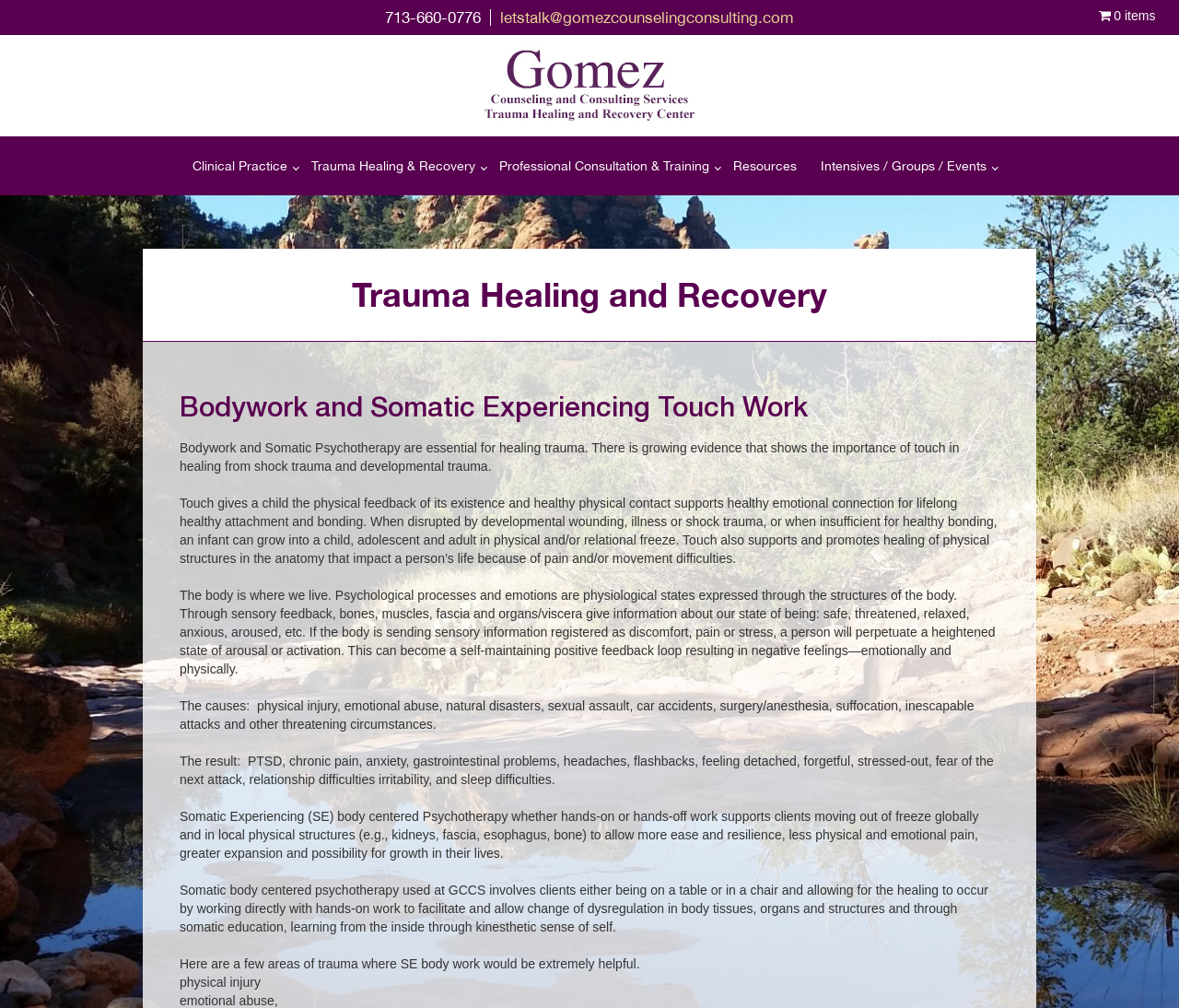Can you find the bounding box coordinates for the element to click on to achieve the instruction: "Click the logo"?

[0.402, 0.044, 0.598, 0.133]